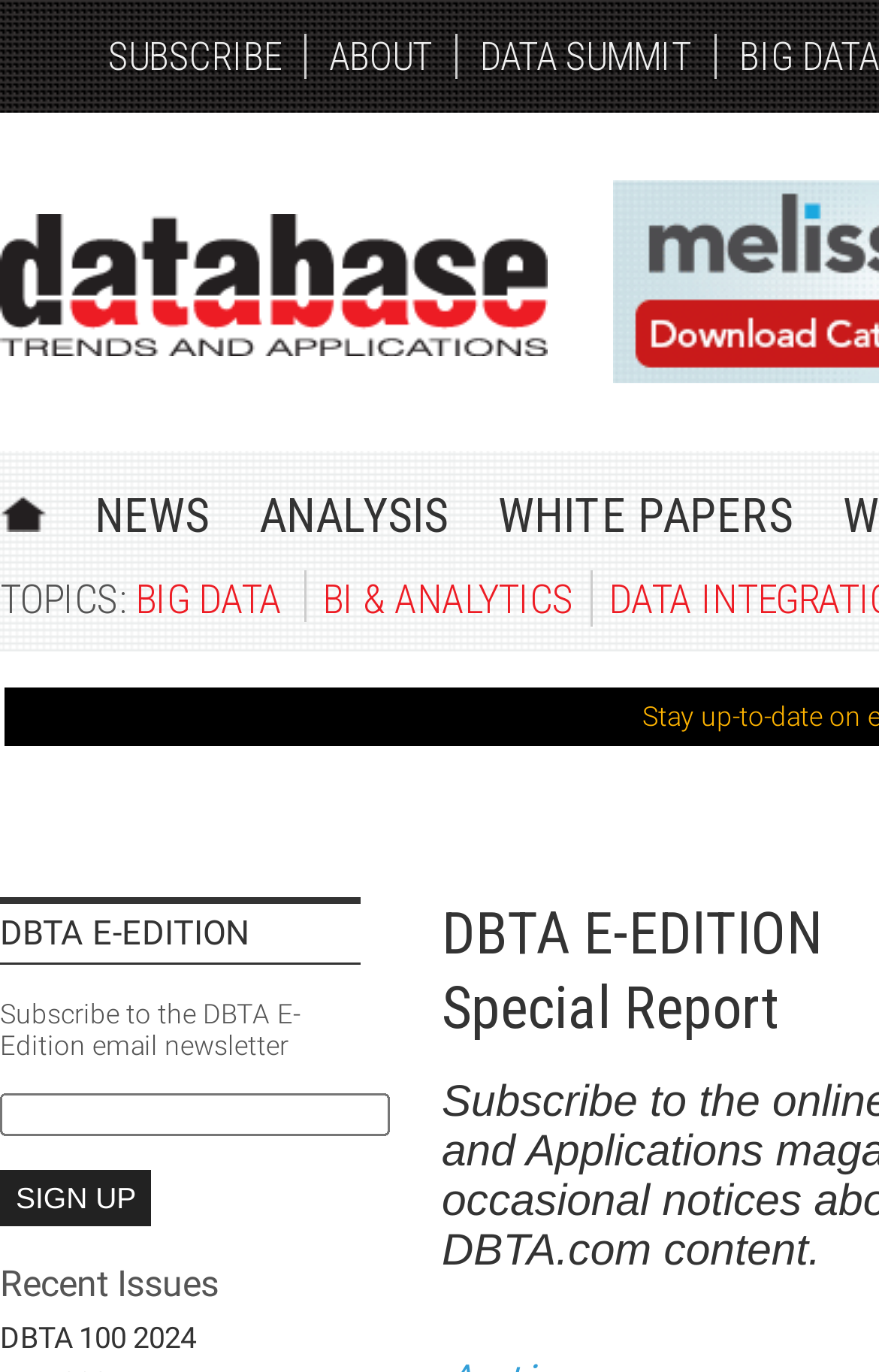Please answer the following query using a single word or phrase: 
What is the first link on the top navigation bar?

SUBSCRIBE